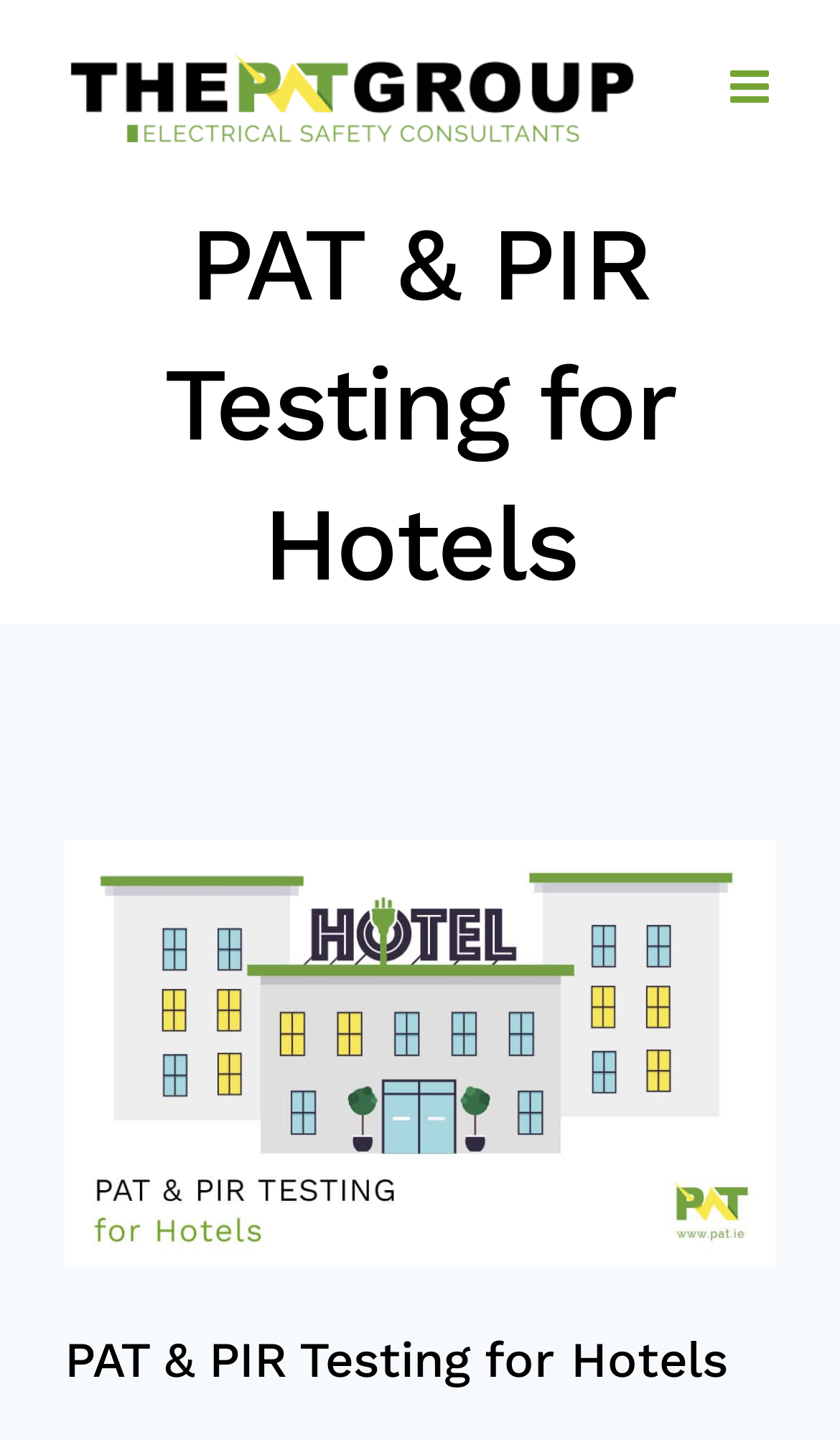Given the content of the image, can you provide a detailed answer to the question?
What is the logo of the company?

I found the logo by looking at the top-left corner of the webpage, where I saw a link and an image with the same bounding box coordinates, indicating that they are the same element. The OCR text and element description both say 'The Pat Group Logo', so I concluded that this is the company's logo.